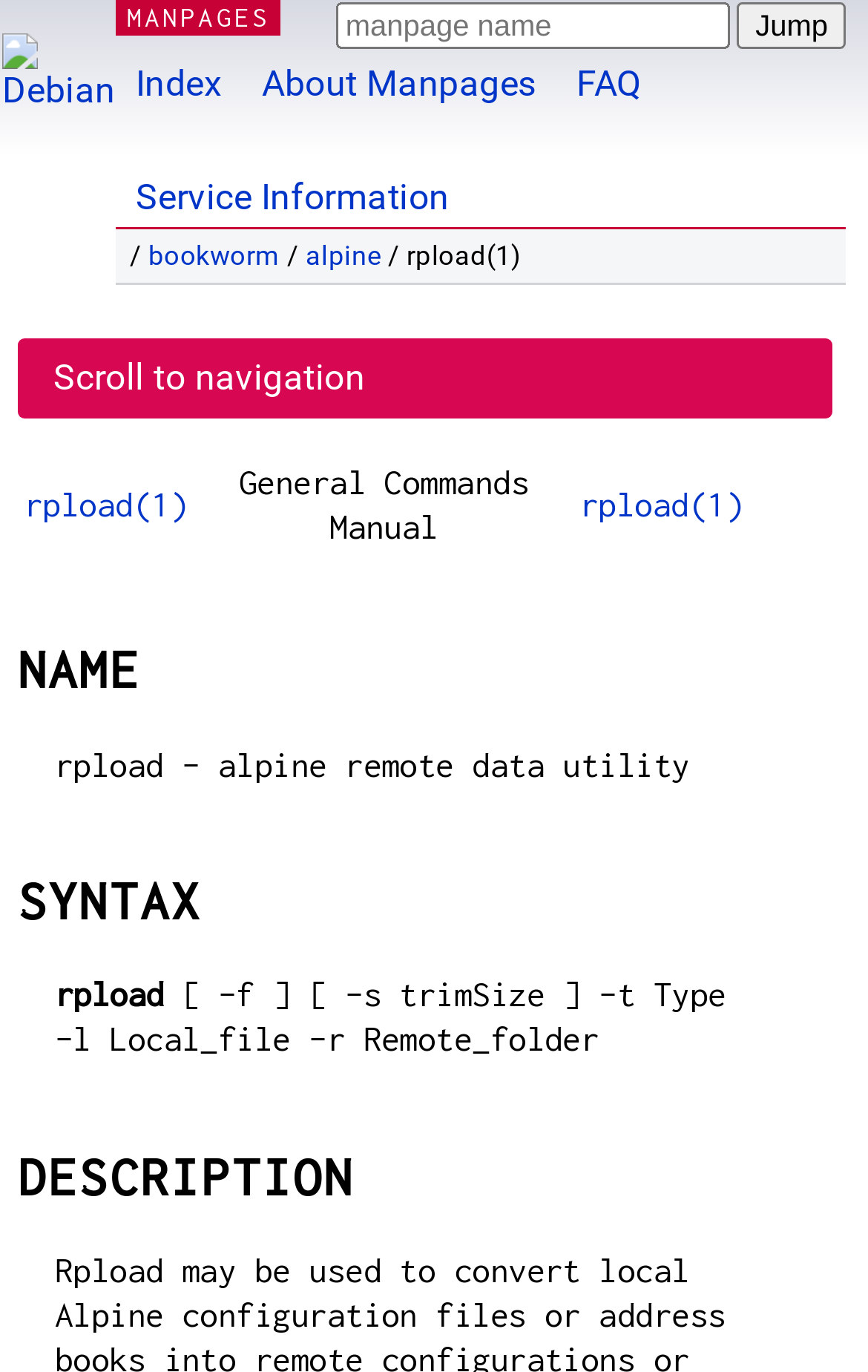How many links are there in the webpage?
Based on the image, provide a one-word or brief-phrase response.

9